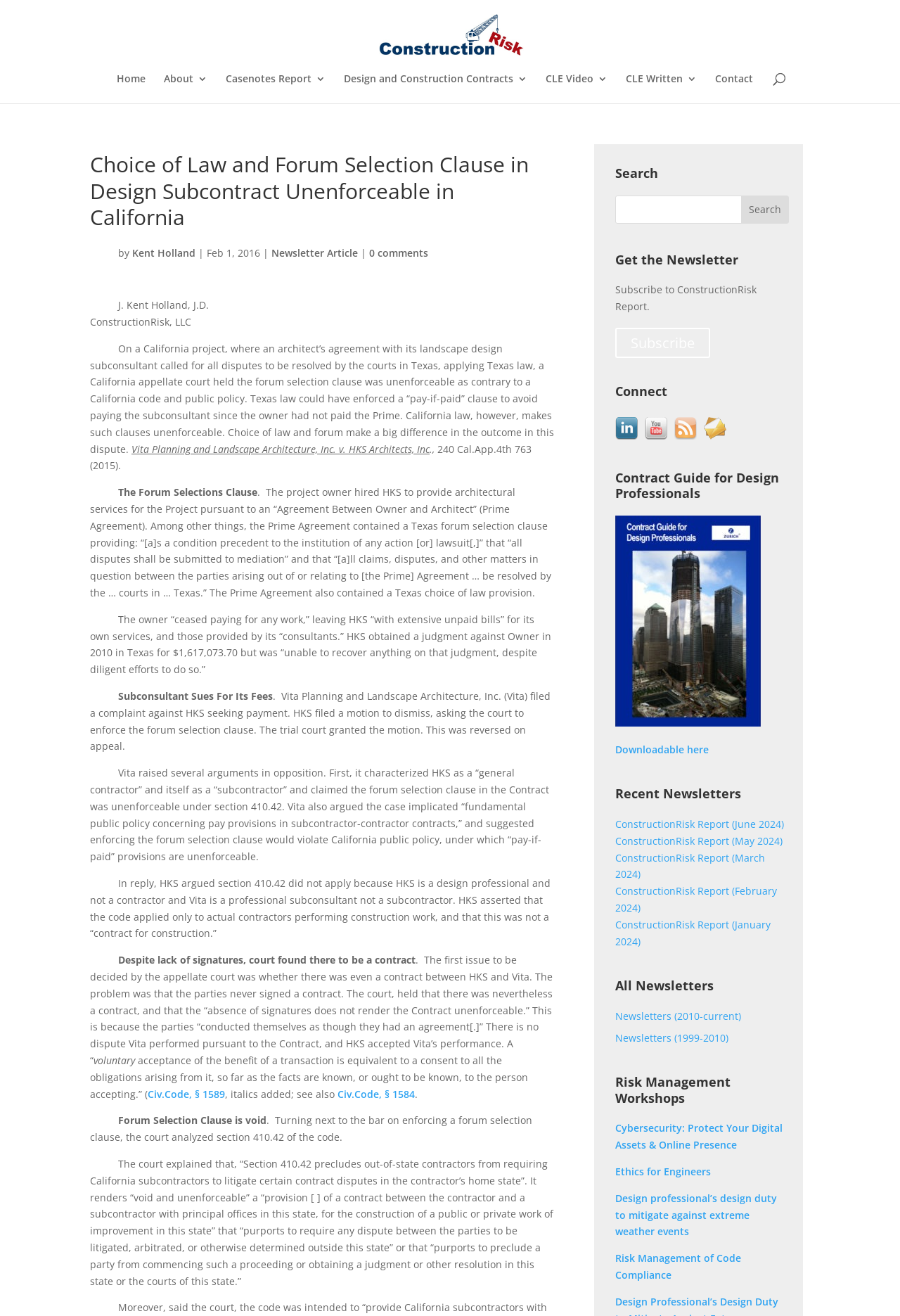Utilize the details in the image to give a detailed response to the question: Who wrote the article?

The author of the article is mentioned in the text as 'by Kent Holland' which is located below the main heading of the webpage.